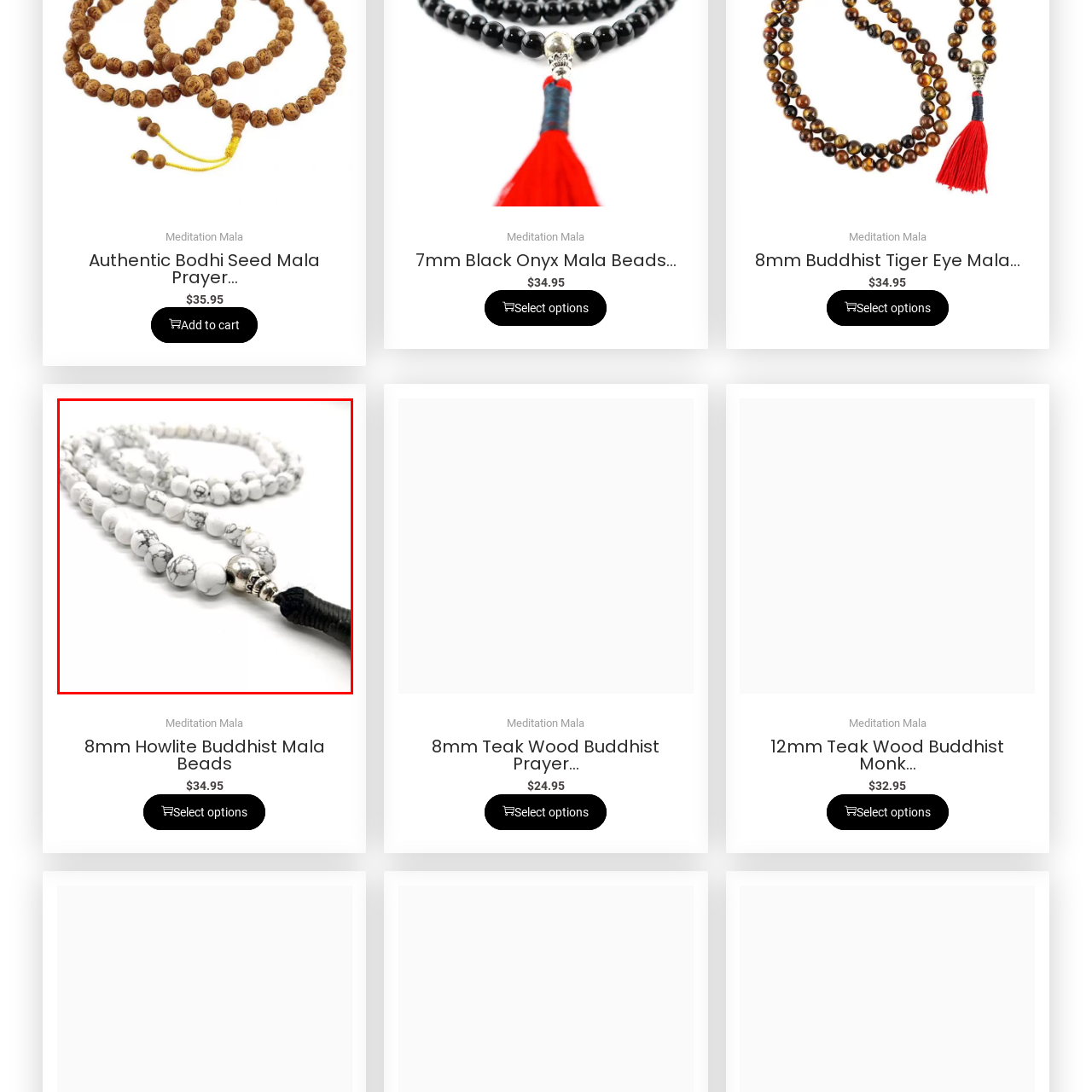View the element within the red boundary, What is the purpose of the mala necklace? 
Deliver your response in one word or phrase.

Meditation and prayer